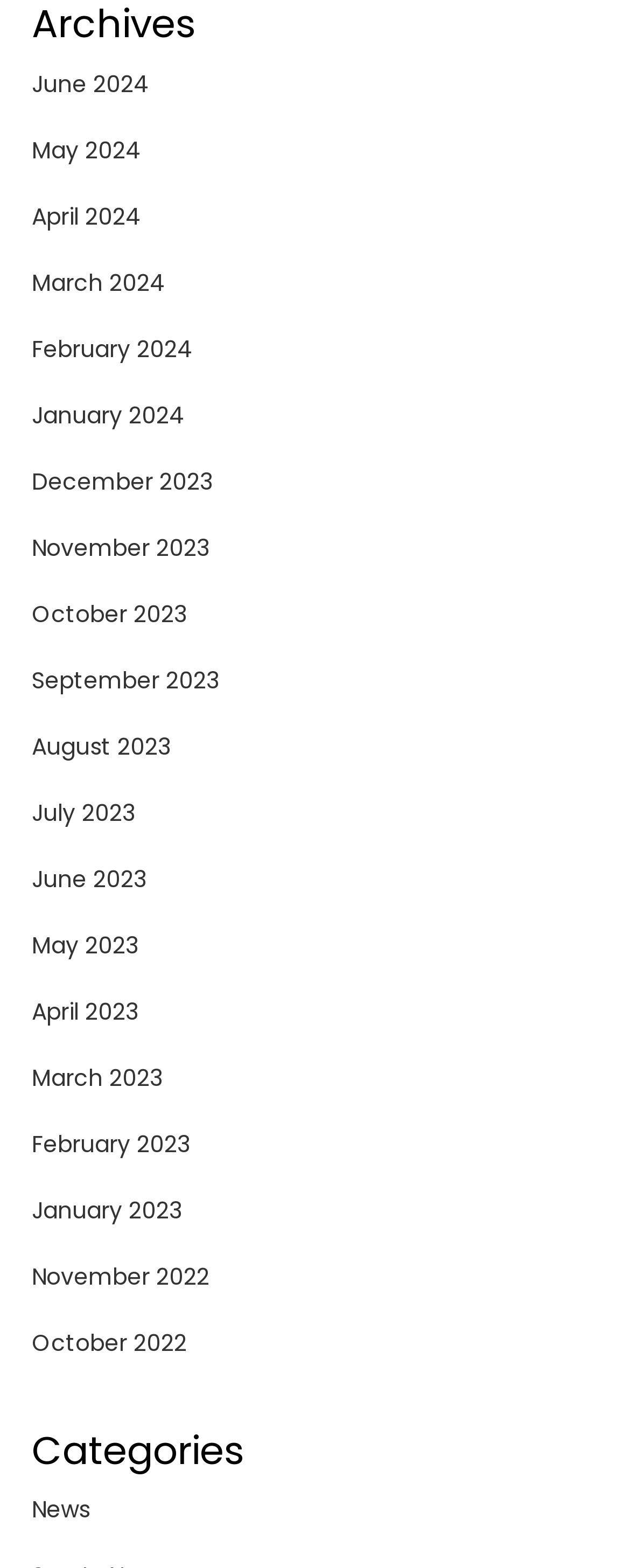Please determine the bounding box coordinates, formatted as (top-left x, top-left y, bottom-right x, bottom-right y), with all values as floating point numbers between 0 and 1. Identify the bounding box of the region described as: February 2024

[0.05, 0.209, 0.306, 0.236]